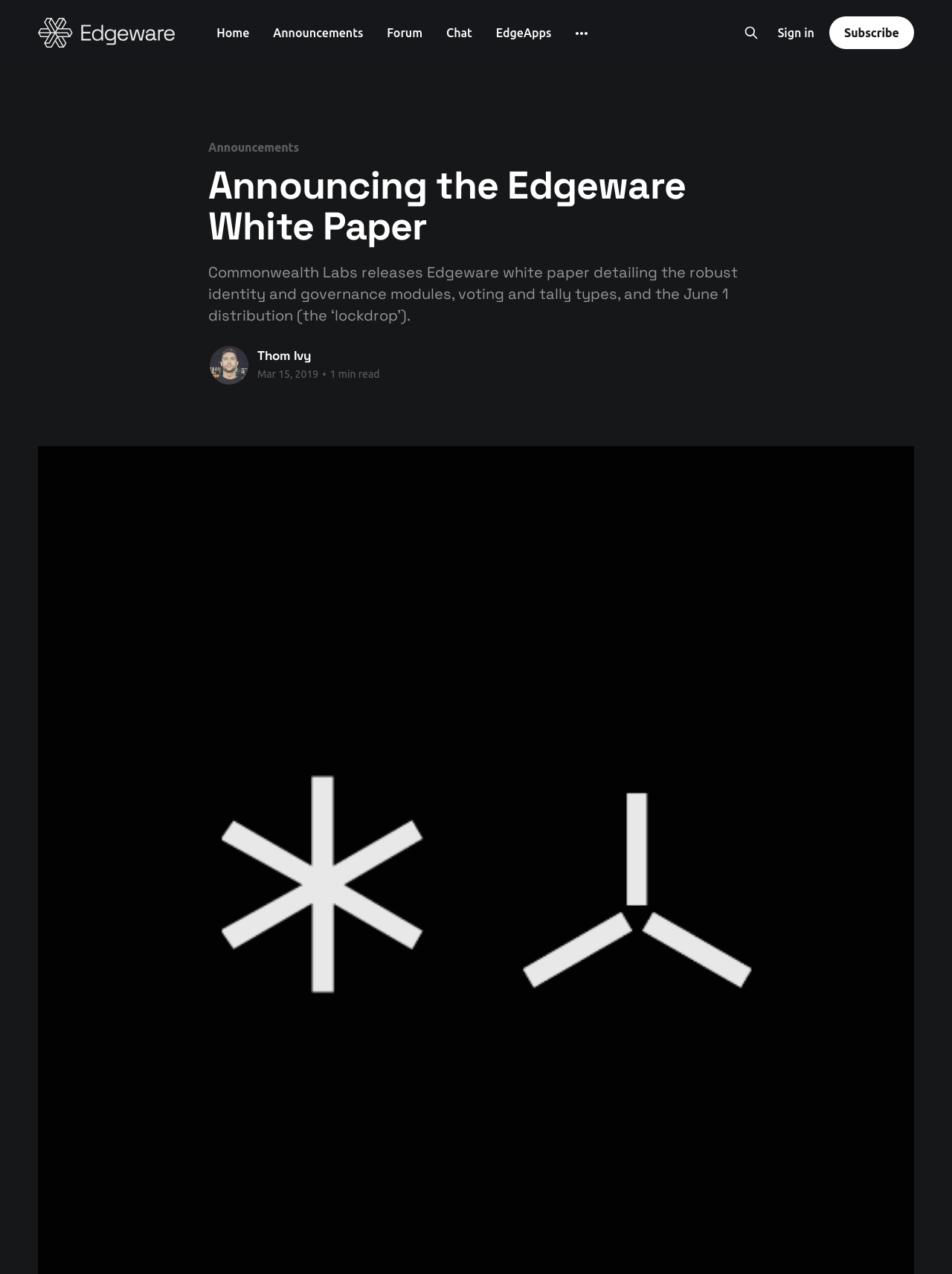Offer a meticulous caption that includes all visible features of the webpage.

The webpage is focused on the Edgeware White Paper, with a prominent link to "Edgeware" at the top left, accompanied by an image with the same name. Below this, there is a navigation menu with links to "Home", "Announcements", "Forum", "Chat", and "EdgeApps", aligned horizontally across the top of the page.

To the right of the navigation menu, there is a button labeled "More" with an accompanying image, followed by a search button labeled "Search this site" with an image. Further to the right, there are links to "Sign in" and "Subscribe".

The main content of the page is a section announcing the Edgeware White Paper, with a heading "Announcing the Edgeware White Paper" and a brief summary of the paper's contents. Below this, there is a link to read more about the author, Thom Ivy, accompanied by an image of the author. The author's name is also displayed as a heading, with a link to their profile.

To the right of the author's information, there is a timestamp indicating the publication date, March 15, 2019, and an estimate of the reading time, 1 minute.